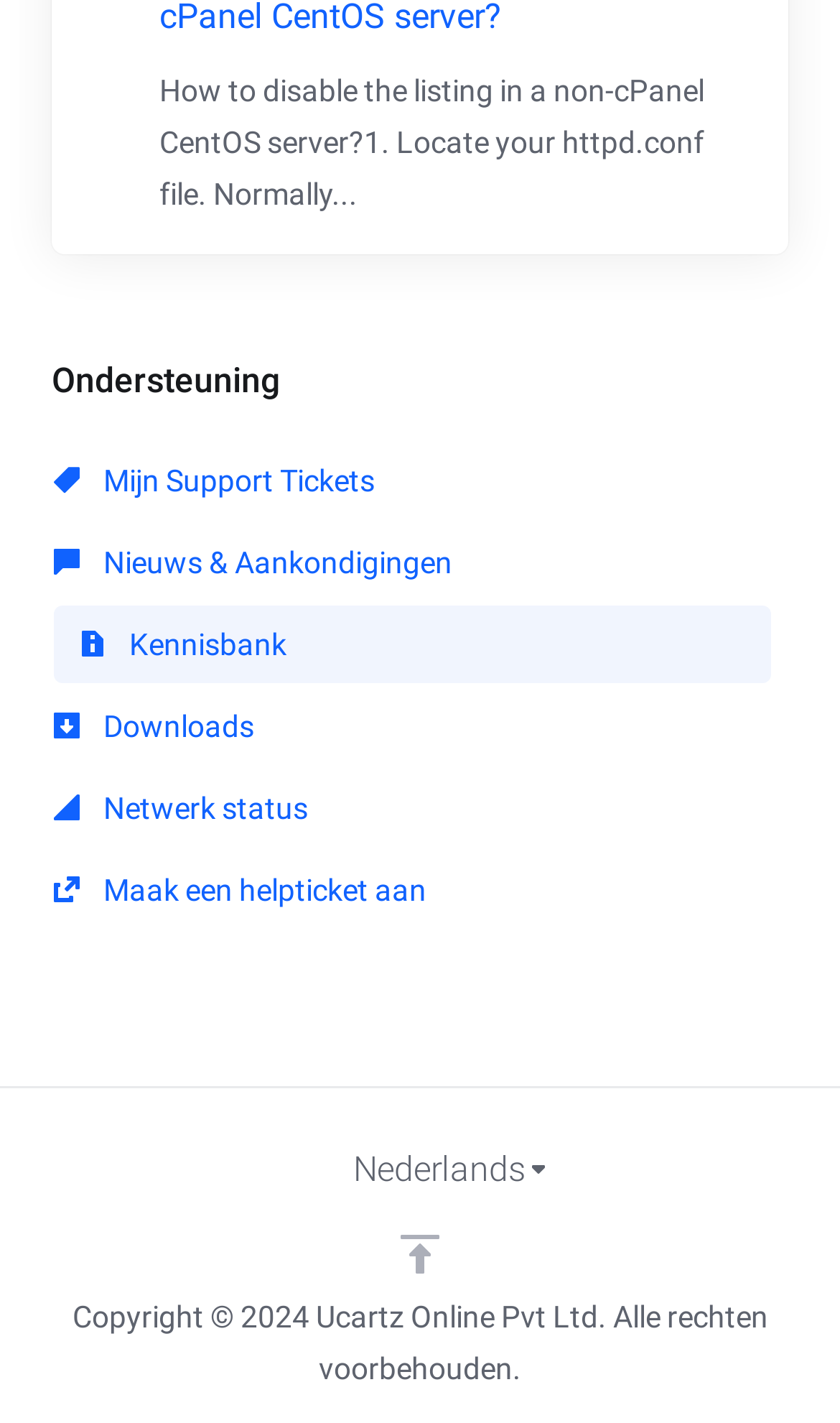What is the last option in the main menu?
Look at the image and answer the question using a single word or phrase.

Maak een helpticket aan